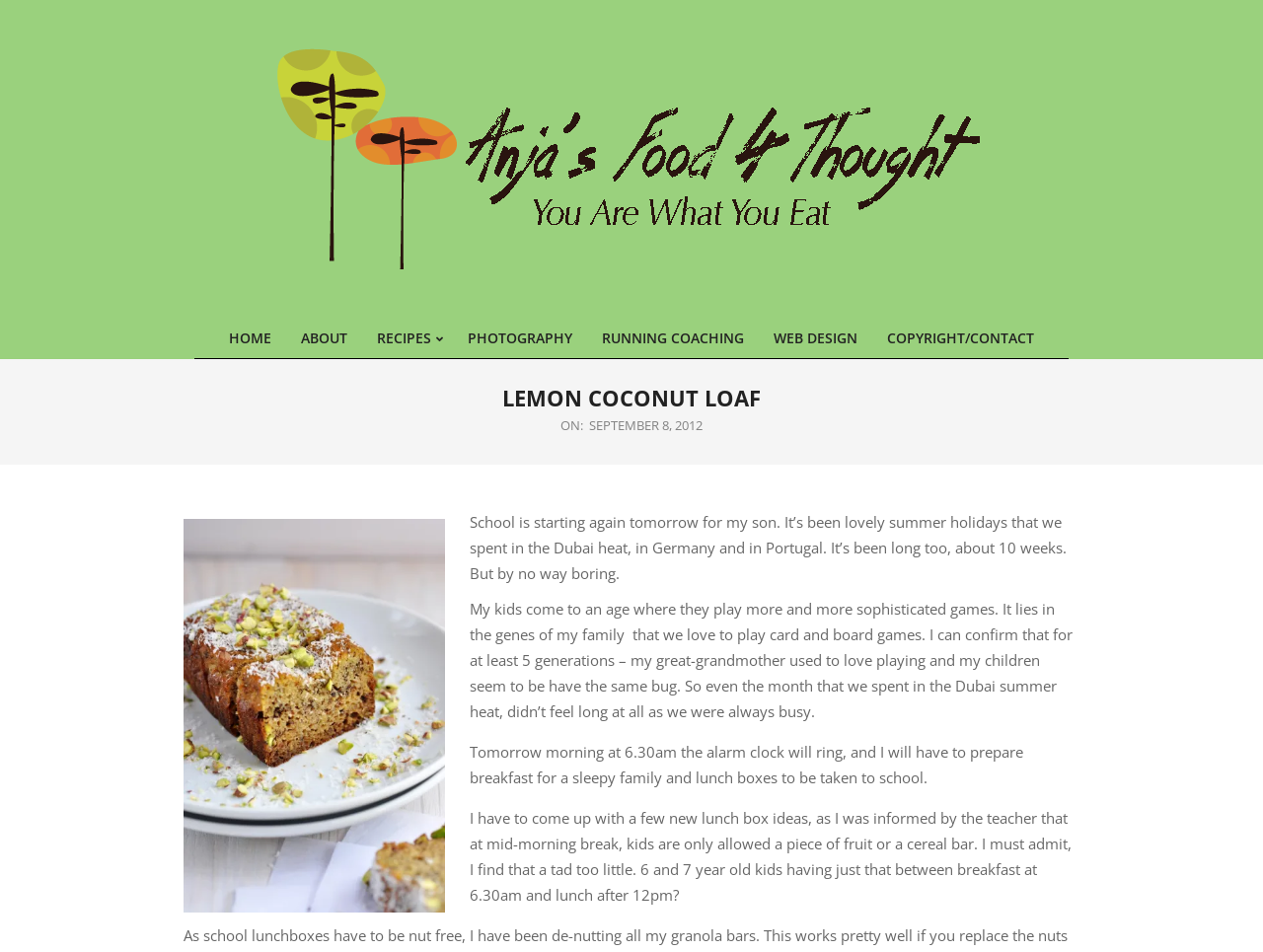Given the element description "Copyright/Contact", identify the bounding box of the corresponding UI element.

[0.691, 0.333, 0.83, 0.377]